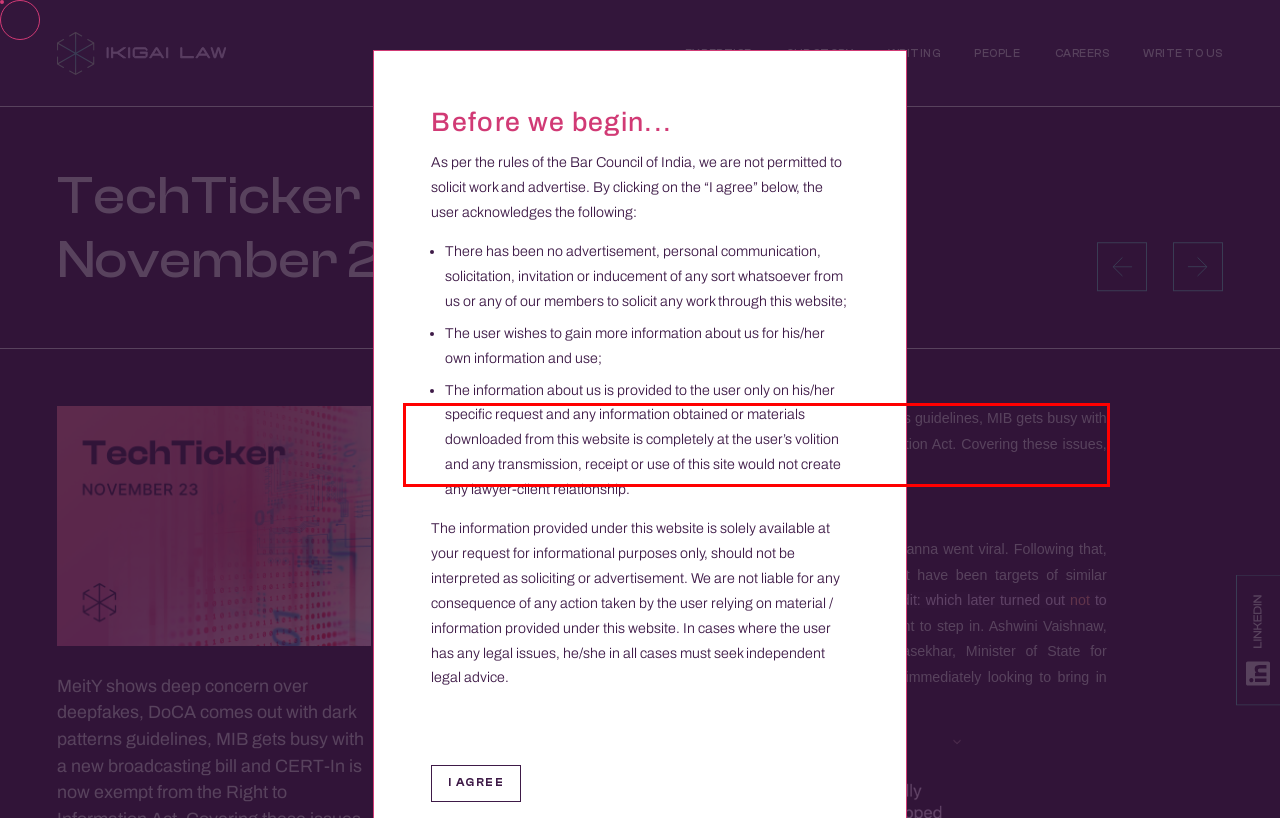In the screenshot of the webpage, find the red bounding box and perform OCR to obtain the text content restricted within this red bounding box.

MeitY shows deep concern over deepfakes, DoCA comes out with dark patterns guidelines, MIB gets busy with a new broadcasting bill and CERT-In is now exempt from the Right to Information Act. Covering these issues, here is this month's techticker.